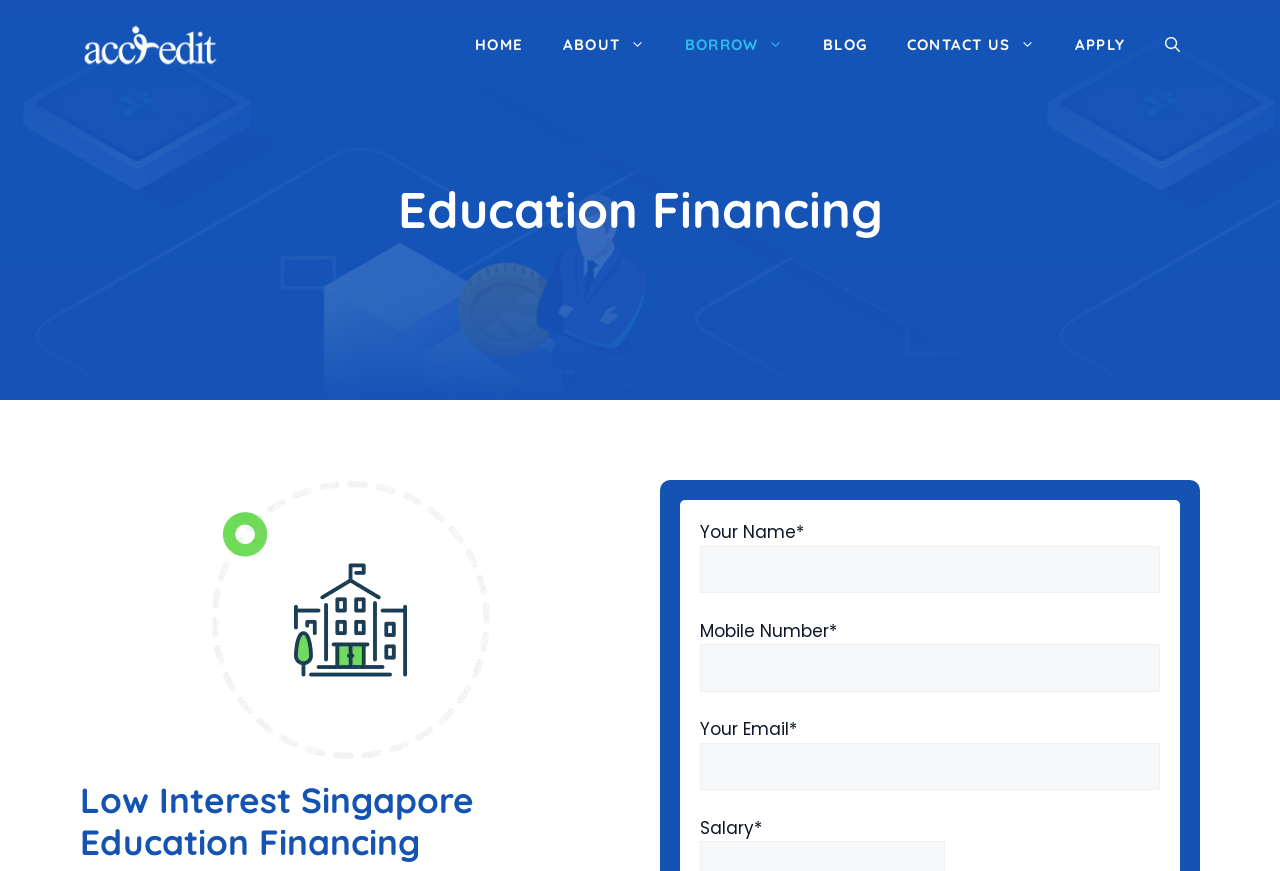Please mark the bounding box coordinates of the area that should be clicked to carry out the instruction: "Click on the 'BORROW' link".

[0.52, 0.023, 0.627, 0.08]